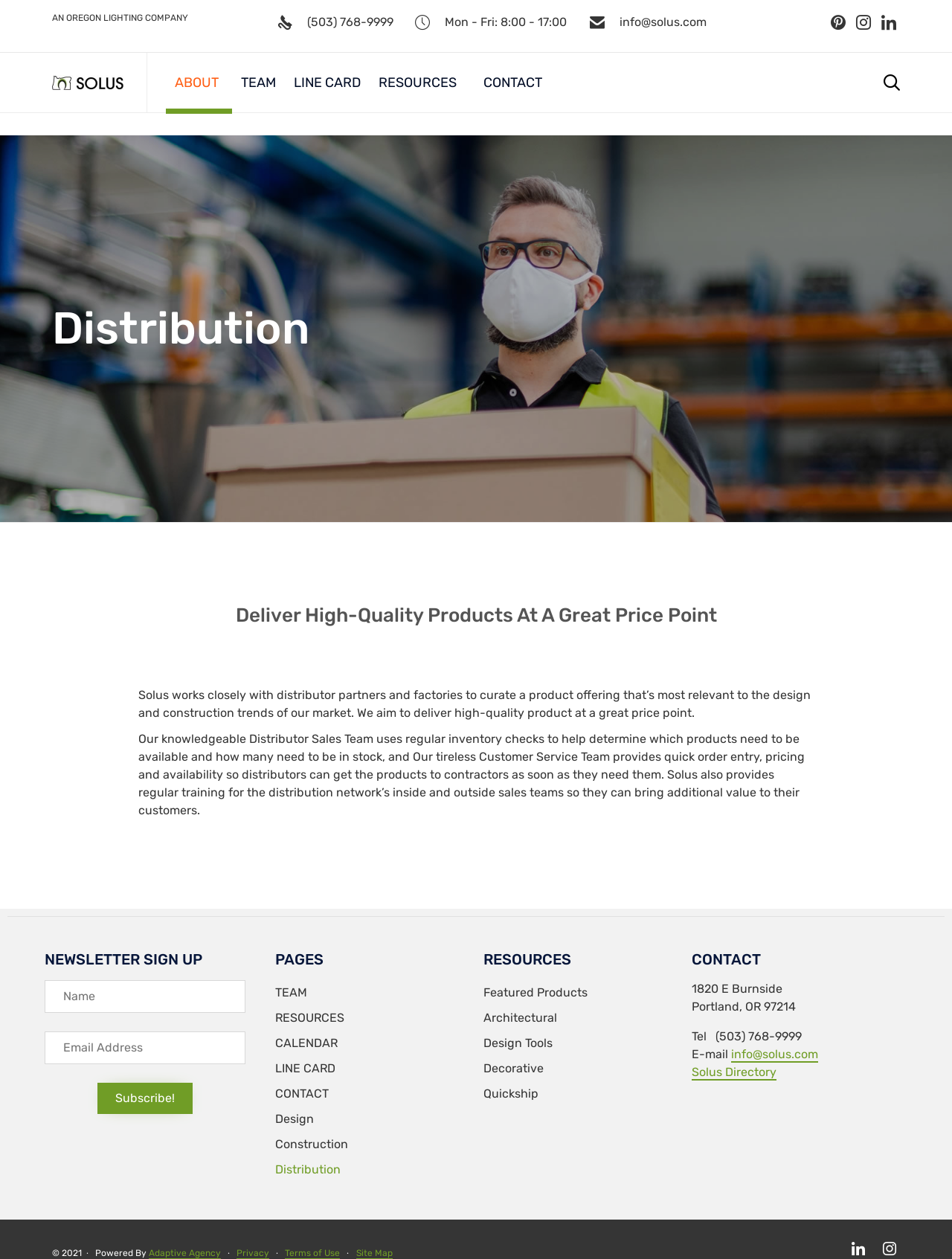Use a single word or phrase to answer the question: How can I contact Solus?

Via email or phone